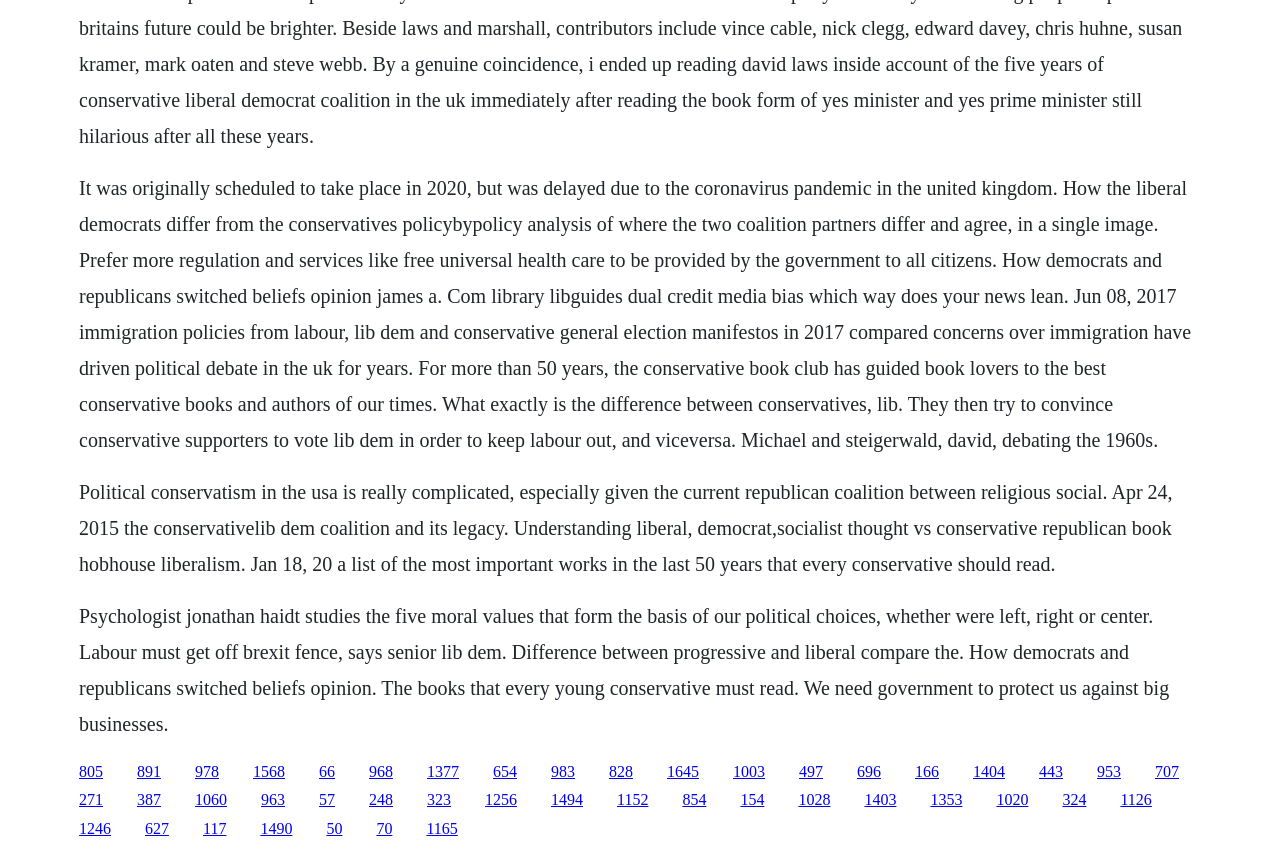Please locate the bounding box coordinates of the element that needs to be clicked to achieve the following instruction: "Visit the page about labour and brexit". The coordinates should be four float numbers between 0 and 1, i.e., [left, top, right, bottom].

[0.249, 0.895, 0.262, 0.915]